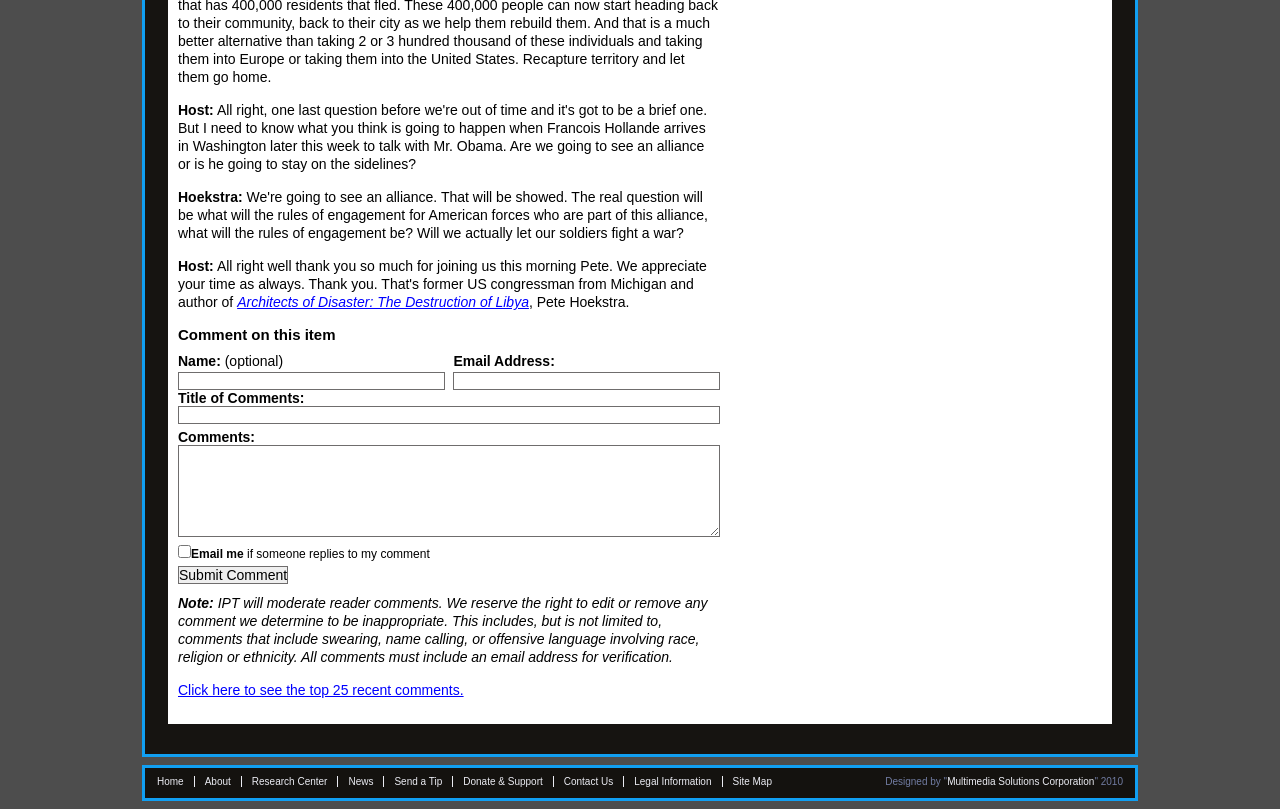What is the link at the bottom of the webpage?
Can you provide a detailed and comprehensive answer to the question?

The link at the bottom of the webpage is used to view the top 25 recent comments. It is located below the comment submission form and is labeled as 'Click here to see the top 25 recent comments'.